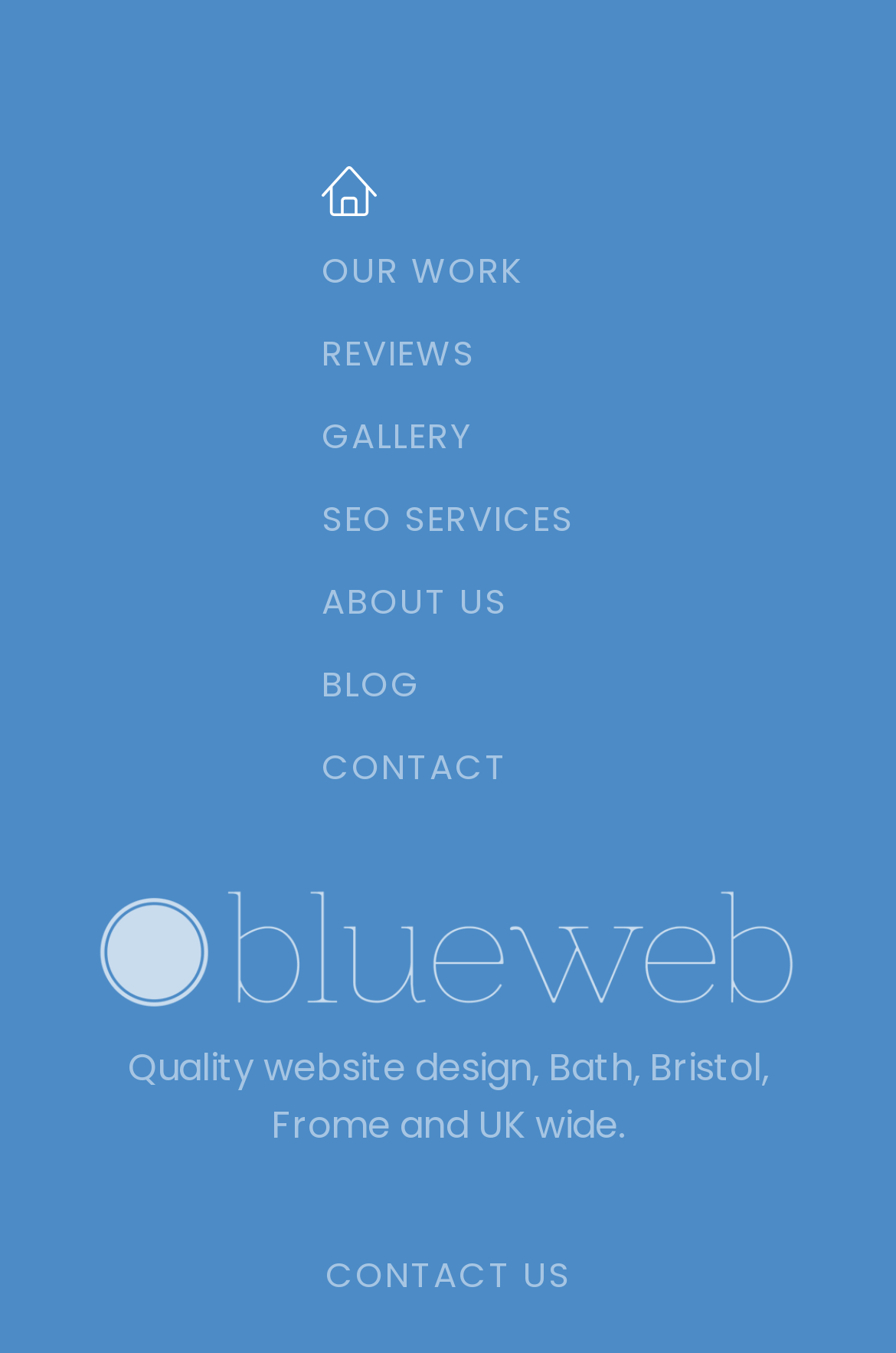Kindly provide the bounding box coordinates of the section you need to click on to fulfill the given instruction: "view the GALLERY".

[0.359, 0.292, 0.641, 0.353]